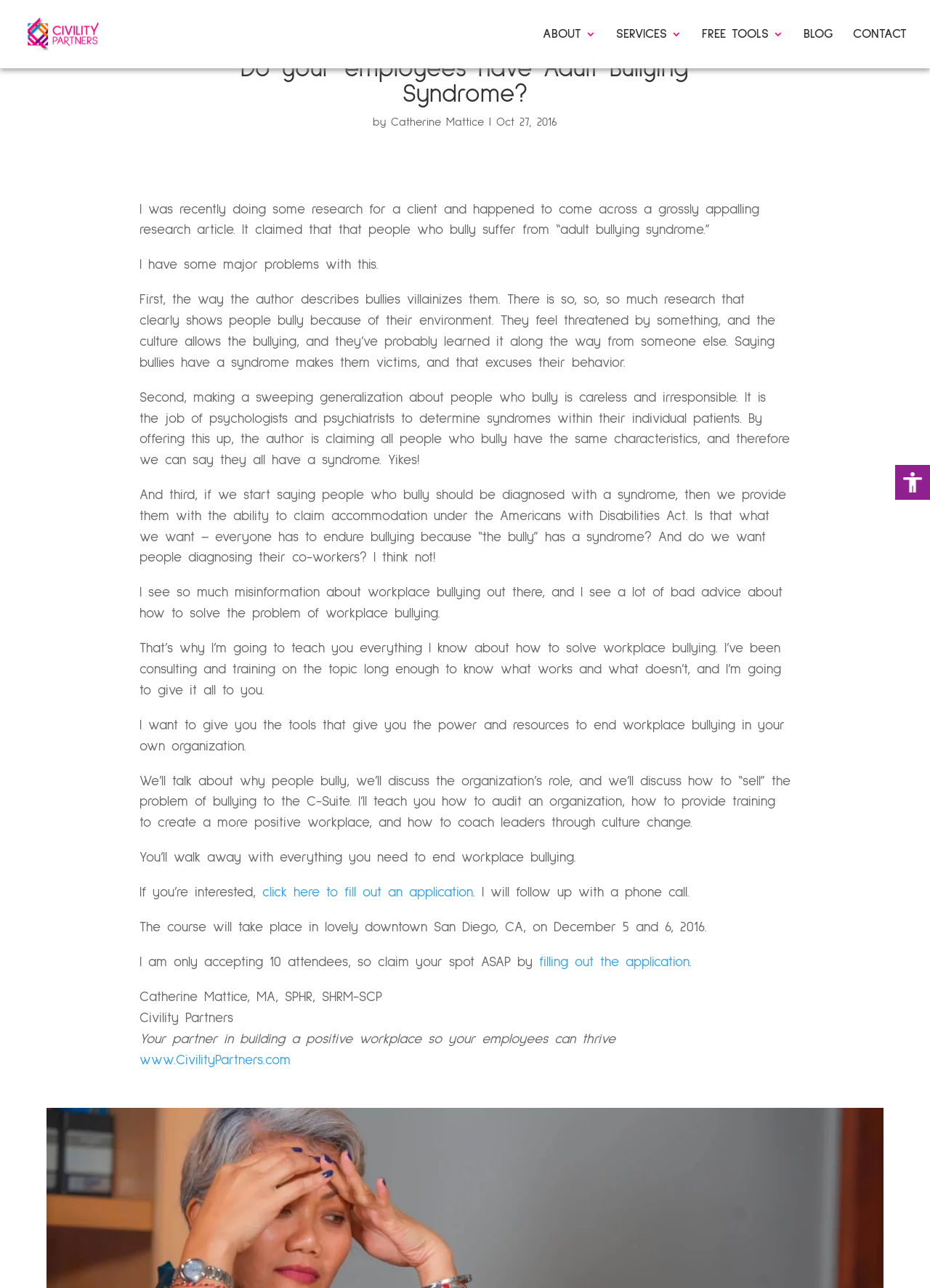Generate a comprehensive description of the webpage.

This webpage is about workplace bullying and its solutions. At the top, there is a logo of "Civility Partners" with a link to the organization's website, accompanied by a navigation menu with links to "ABOUT", "SERVICES", "FREE TOOLS", "BLOG", and "CONTACT". 

Below the navigation menu, there is a heading that reads "Do your employees have Adult Bullying Syndrome?" followed by the author's name, "Catherine Mattice", and the date "Oct 27, 2016". 

The main content of the webpage is a lengthy article that discusses the author's concerns about a research article that claims people who bully suffer from "adult bullying syndrome". The author argues that this claim is flawed and provides three reasons why. The article also mentions the author's expertise in workplace bullying and their intention to teach readers how to solve the problem.

The article is divided into several paragraphs, each discussing a different aspect of workplace bullying, including the reasons why people bully, the organization's role, and how to create a more positive workplace. The author also promotes a course on ending workplace bullying, which will take place in San Diego, CA, on December 5 and 6, 2016. 

At the bottom of the webpage, there is a section with the author's credentials, a tagline "Your partner in building a positive workplace so your employees can thrive", and a link to the organization's website. Additionally, there is a button on the right side of the webpage labeled "Accessibility Helper sidebar" with an image of a person and a keyboard shortcut of Alt+z.